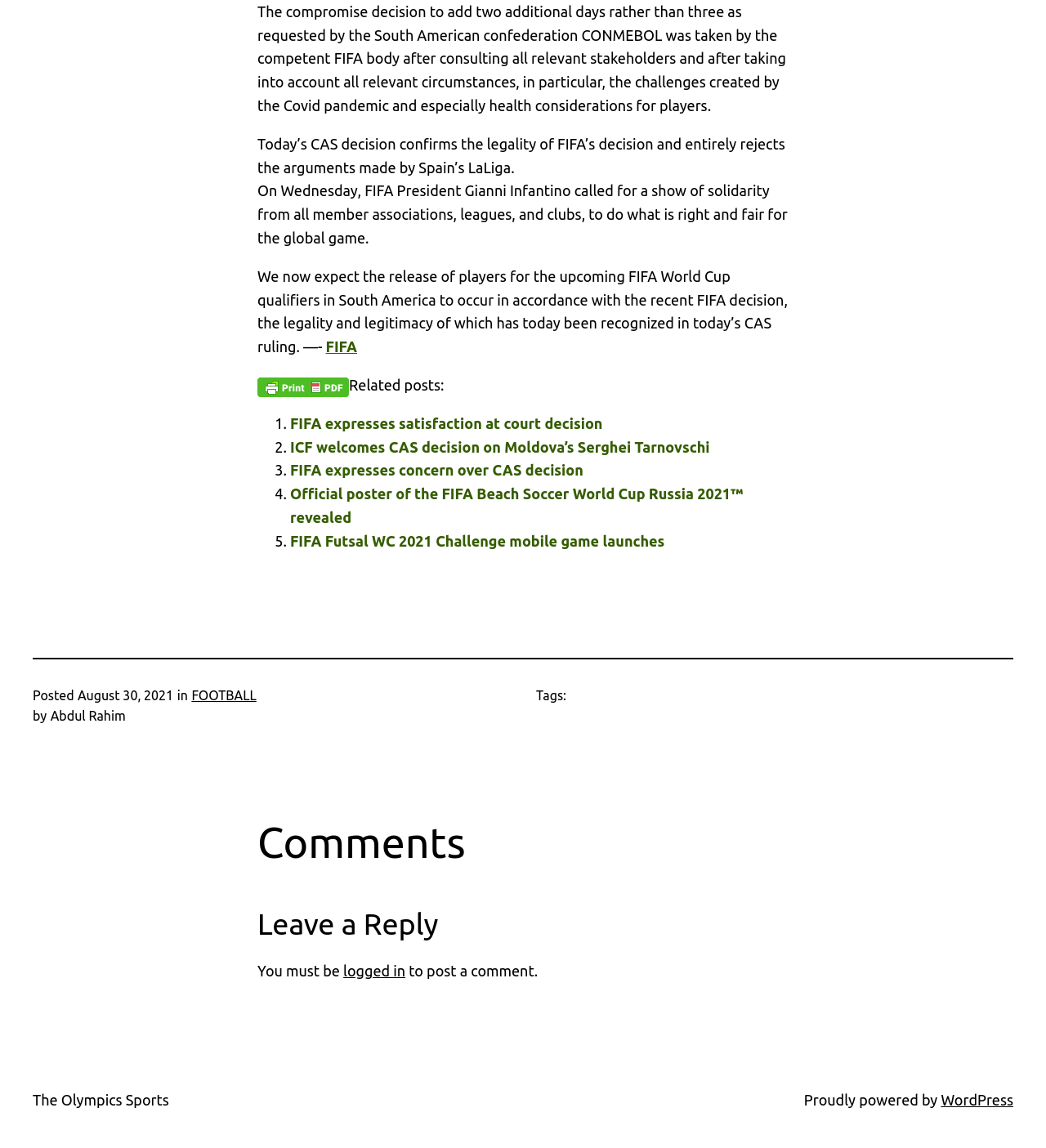Using the webpage screenshot and the element description title="Printer Friendly, PDF & Email", determine the bounding box coordinates. Specify the coordinates in the format (top-left x, top-left y, bottom-right x, bottom-right y) with values ranging from 0 to 1.

[0.246, 0.331, 0.334, 0.342]